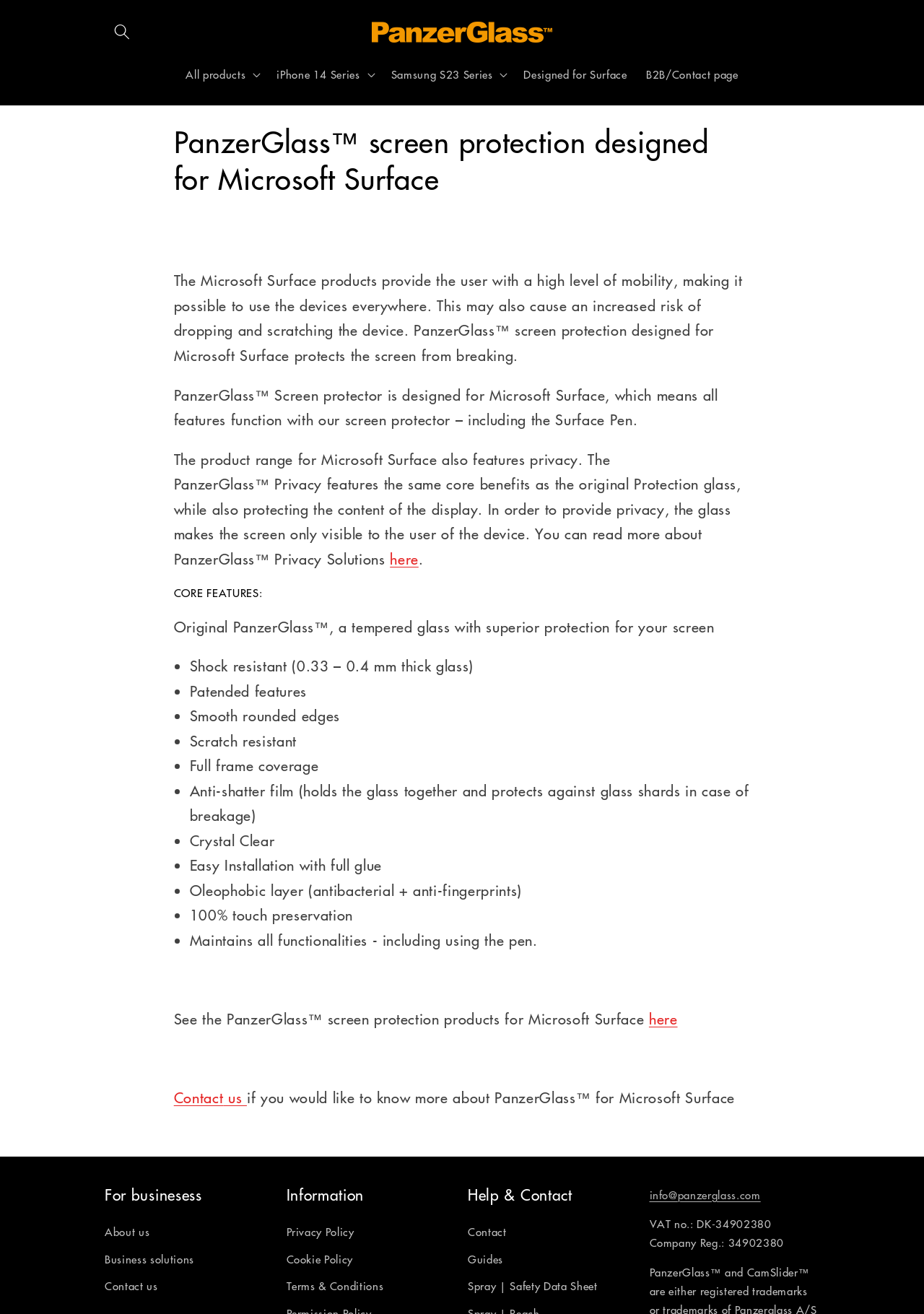Identify the coordinates of the bounding box for the element that must be clicked to accomplish the instruction: "View all products".

[0.191, 0.044, 0.289, 0.069]